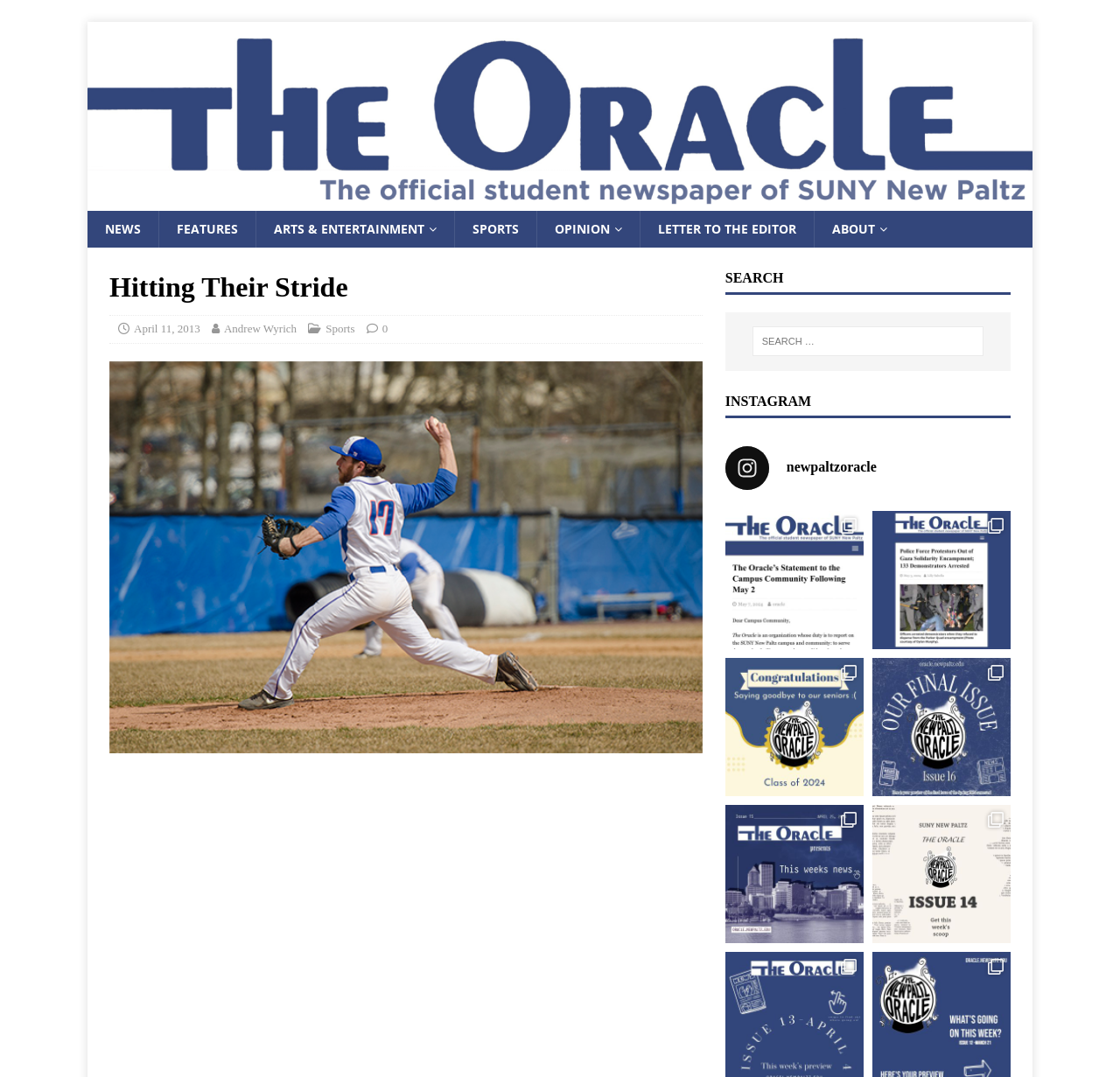Determine the bounding box coordinates of the clickable region to execute the instruction: "Check out the latest issue". The coordinates should be four float numbers between 0 and 1, denoted as [left, top, right, bottom].

[0.647, 0.747, 0.771, 0.875]